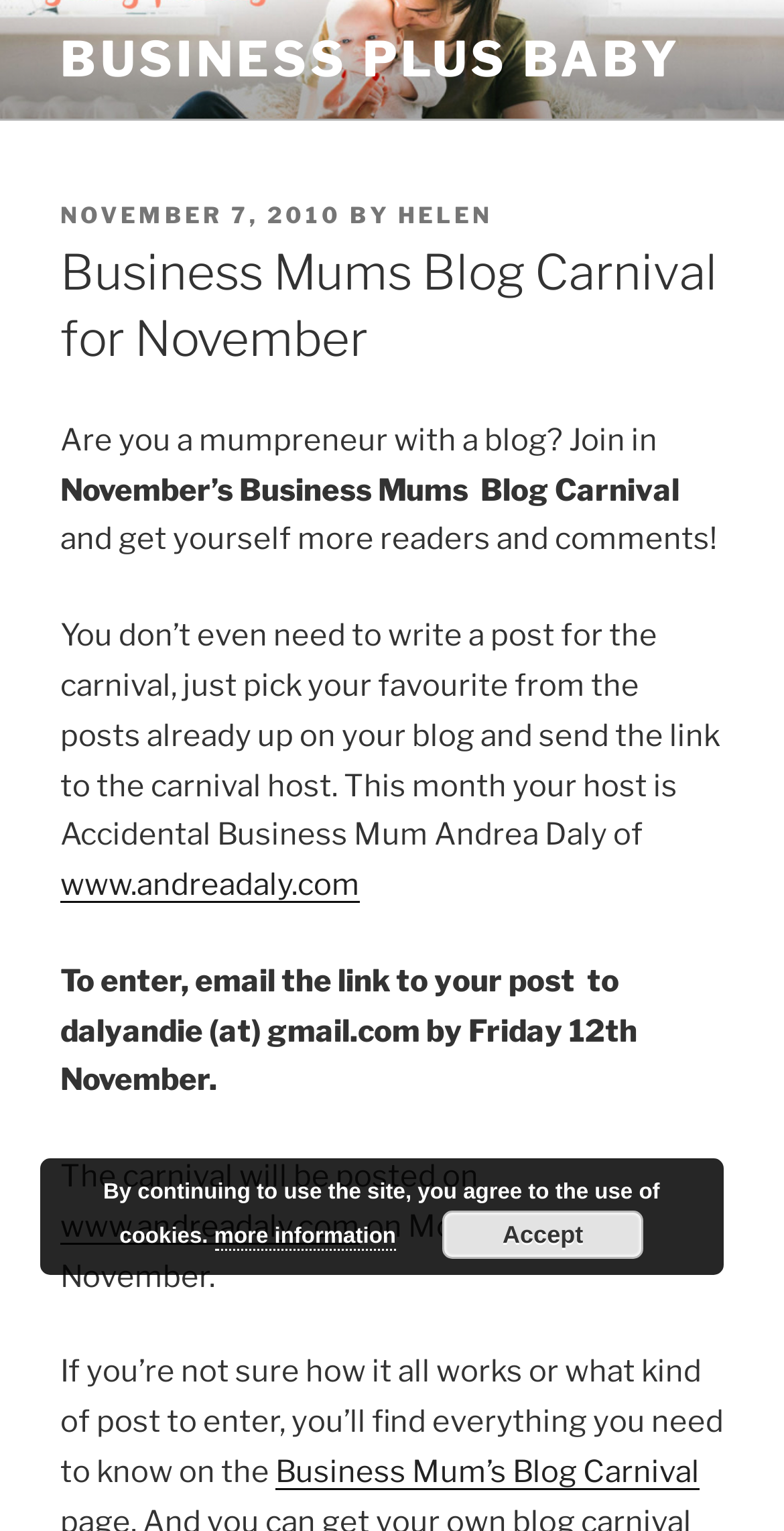What is the date of the blog carnival?
Based on the image, give a one-word or short phrase answer.

November 15th